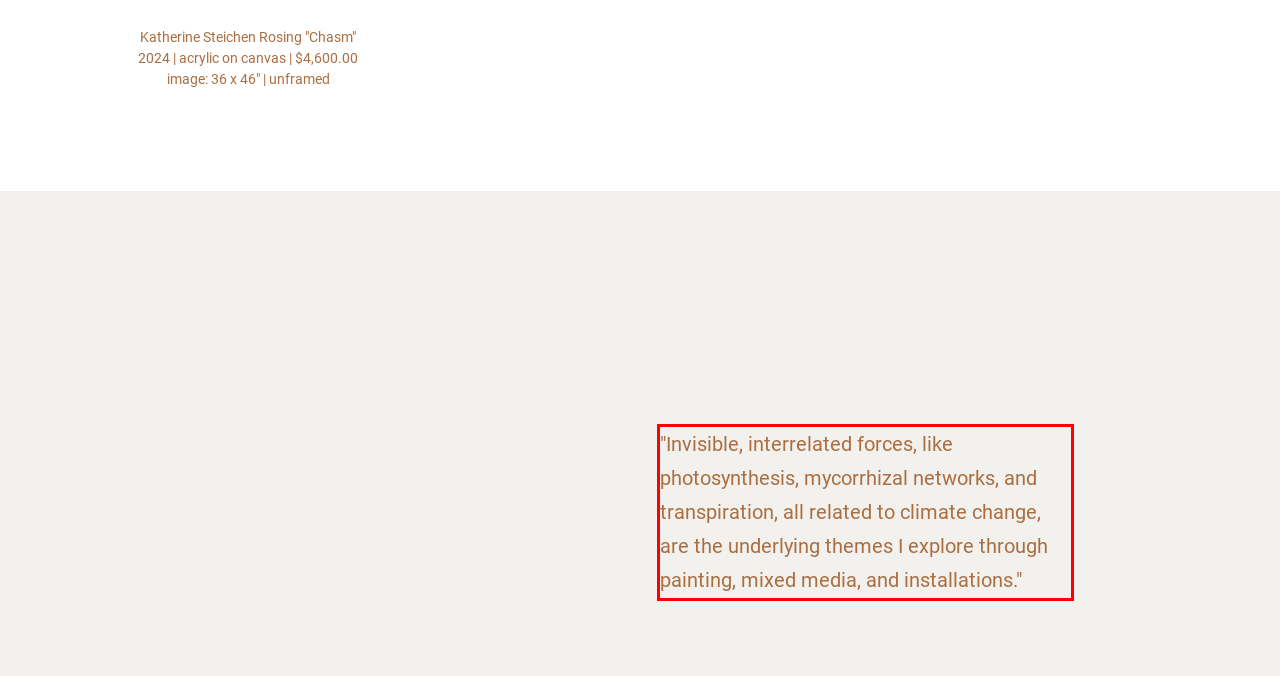Given a screenshot of a webpage with a red bounding box, extract the text content from the UI element inside the red bounding box.

"Invisible, interrelated forces, like photosynthesis, mycorrhizal networks, and transpiration, all related to climate change, are the underlying themes I explore through painting, mixed media, and installations."